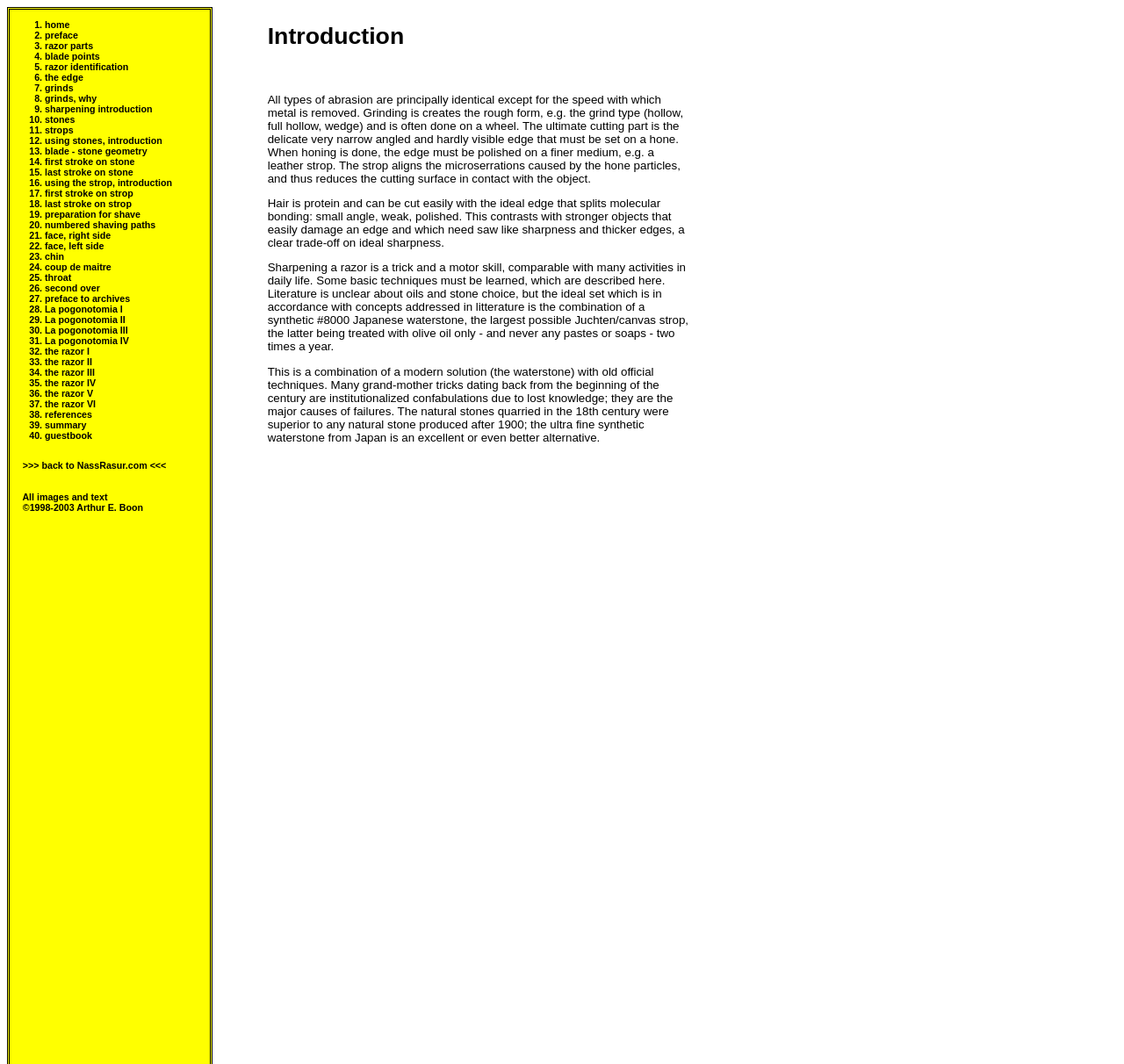Please examine the image and provide a detailed answer to the question: How many links are on this webpage?

I counted the number of links on the webpage by looking at the list of links starting from 'home' to 'summary'. There are 40 links in total.